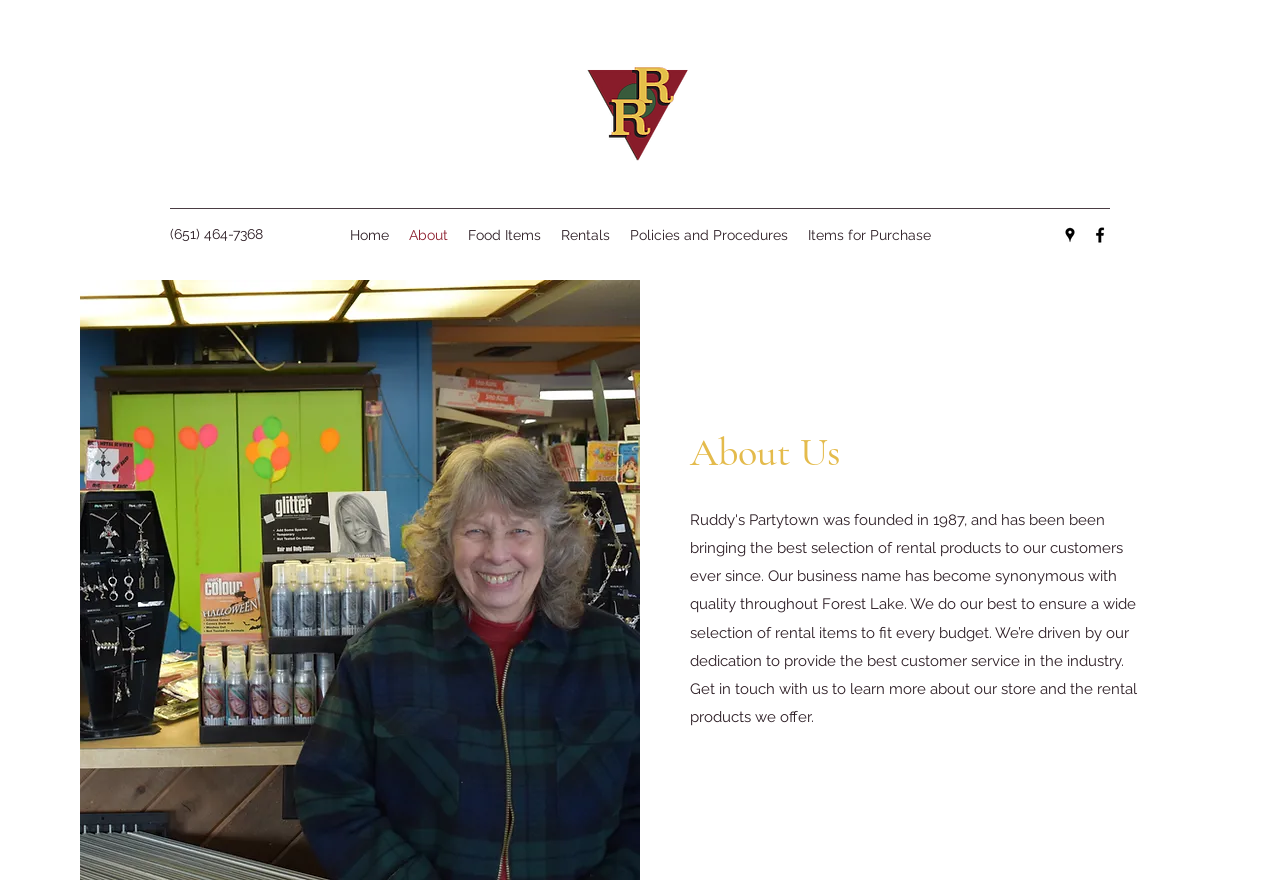Based on the element description: "Contact Us", identify the UI element and provide its bounding box coordinates. Use four float numbers between 0 and 1, [left, top, right, bottom].

None